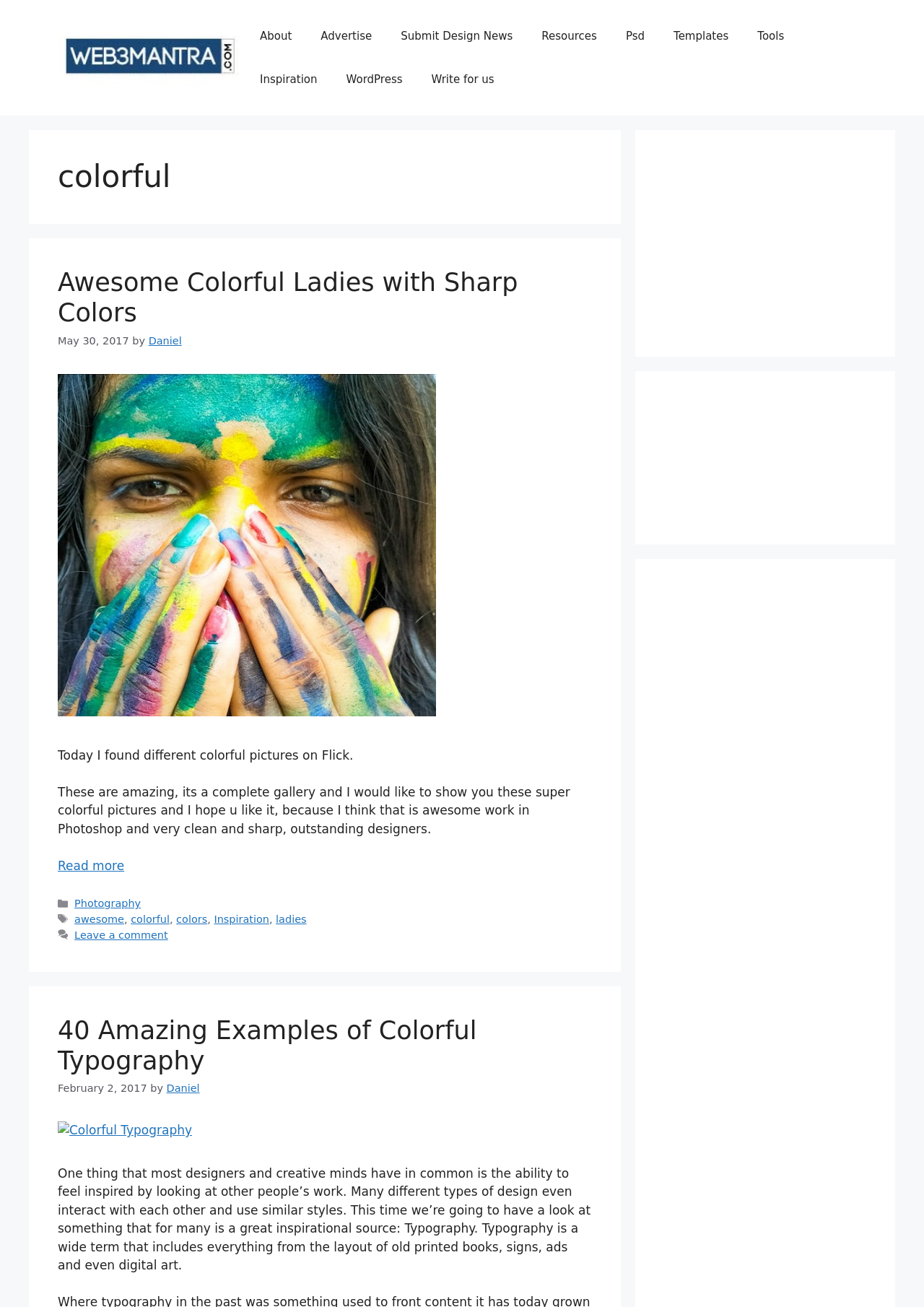Offer an in-depth caption of the entire webpage.

The webpage is an archive page for "colorful" content on web3mantra.com. At the top, there is a banner with a link to the website's homepage and a navigation menu with links to various sections such as "About", "Advertise", and "Resources". Below the navigation menu, there is a header section with a heading that reads "colorful".

The main content area is divided into multiple sections, each featuring a different article or post. The first section has a heading that reads "Awesome Colorful Ladies with Sharp Colors" and includes a link to the article, an image, and a brief summary of the content. Below the summary, there is a link to read more, as well as metadata such as the date and author of the post.

The second section has a heading that reads "40 Amazing Examples of Colorful Typography" and includes a link to the article, an image, and a brief summary of the content. Similar to the first section, there is also metadata such as the date and author of the post.

To the right of the main content area, there are three advertisements displayed in iframes. Each advertisement has a distinct bounding box, with the first one located at the top, the second one in the middle, and the third one at the bottom.

Throughout the webpage, there are multiple links to various articles, categories, and tags, as well as images and metadata such as dates and authors. The overall layout is organized, with clear headings and concise text, making it easy to navigate and find relevant content.